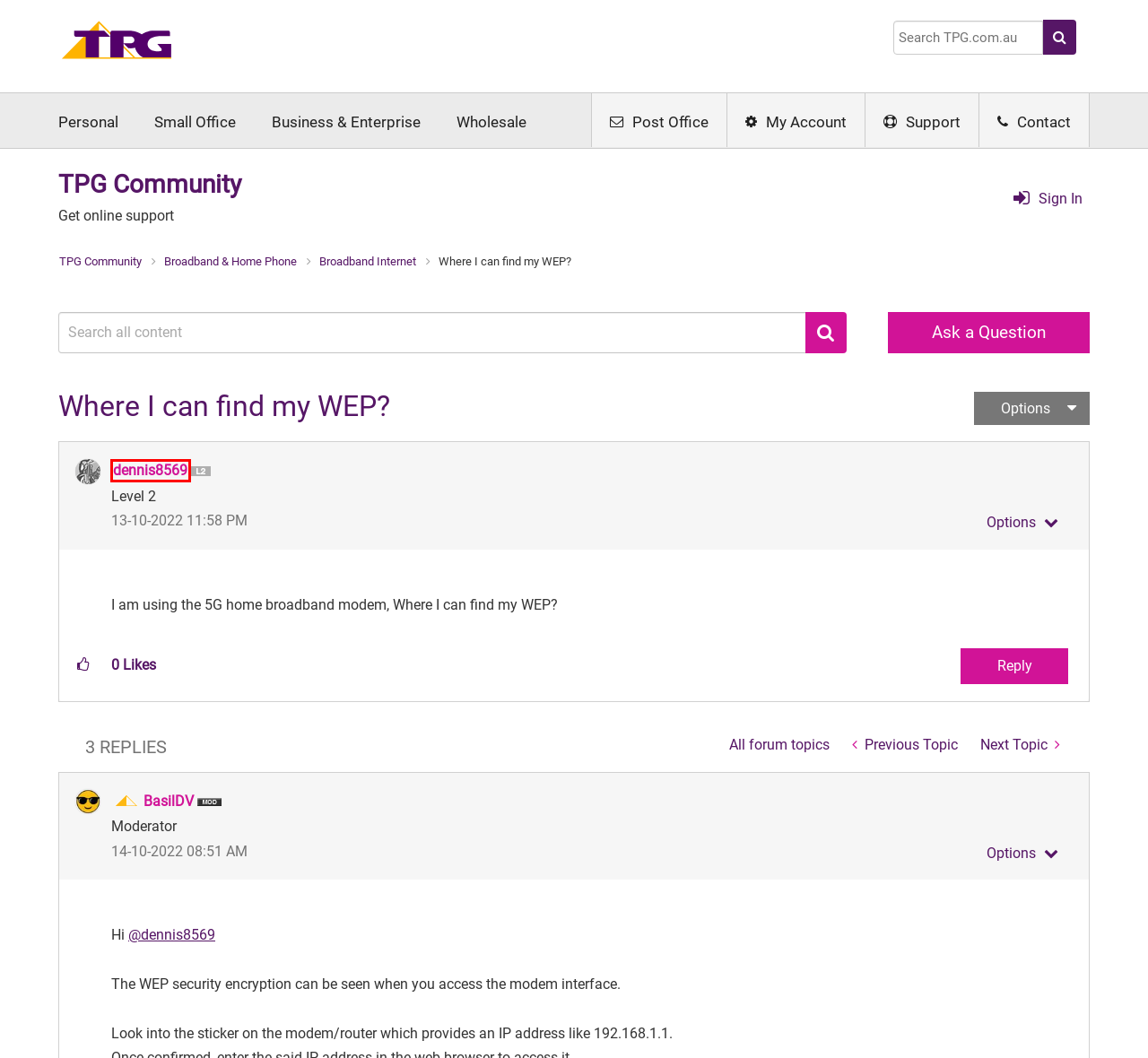Take a look at the provided webpage screenshot featuring a red bounding box around an element. Select the most appropriate webpage description for the page that loads after clicking on the element inside the red bounding box. Here are the candidates:
A. Sign In to TPG Community - TPG Community
B. Compare Internet Plans | TPG
C. Re: Where I can find my WEP? - TPG Community
D. About BasilDV - TPG Community
E. Accessibility Support | TPG website
F. TPG My Account Login
G. nbn®, Internet & Mobile Service Provider | TPG
H. About dennis8569 - TPG Community

H